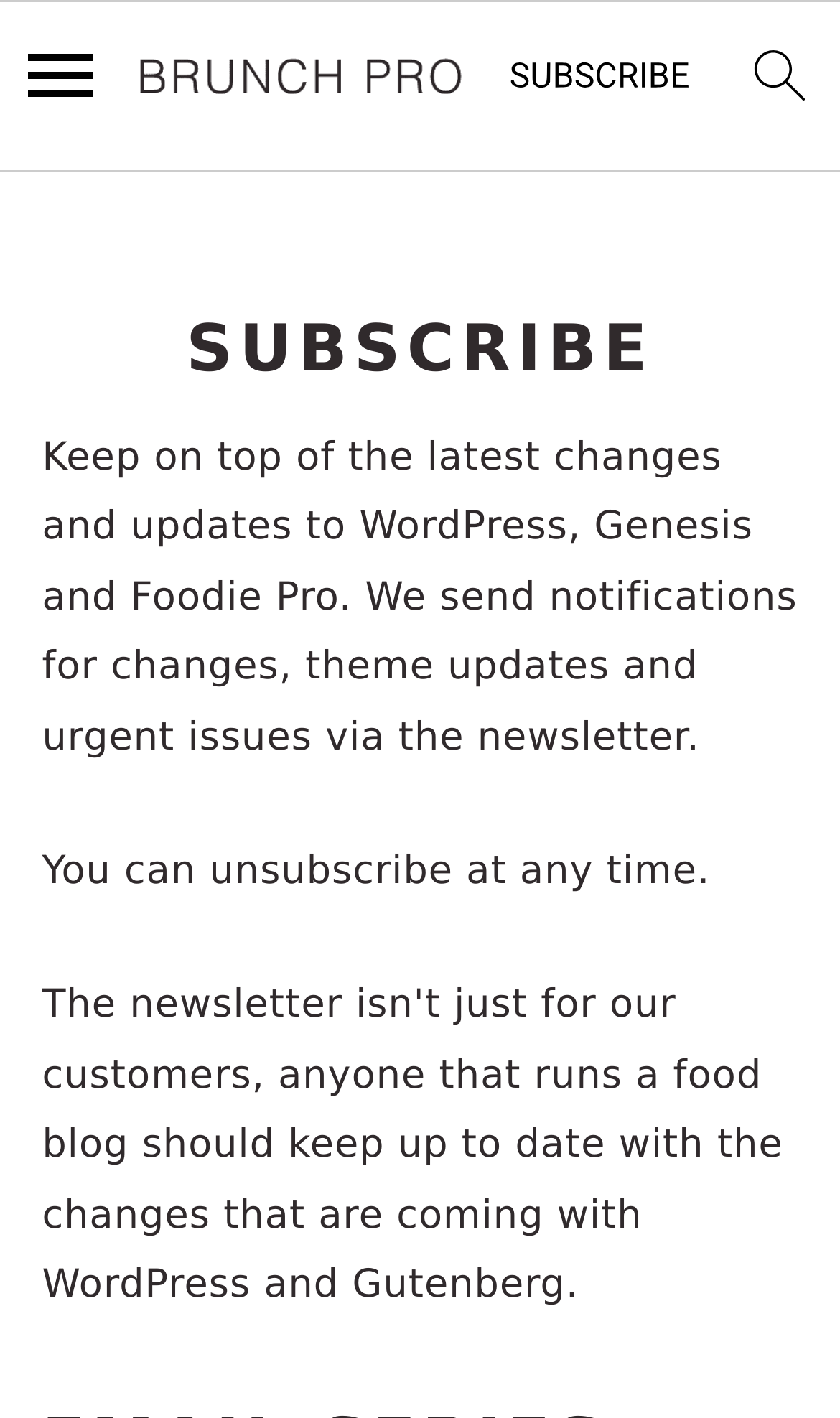Given the description "alt="go to homepage"", provide the bounding box coordinates of the corresponding UI element.

[0.143, 0.009, 0.571, 0.115]